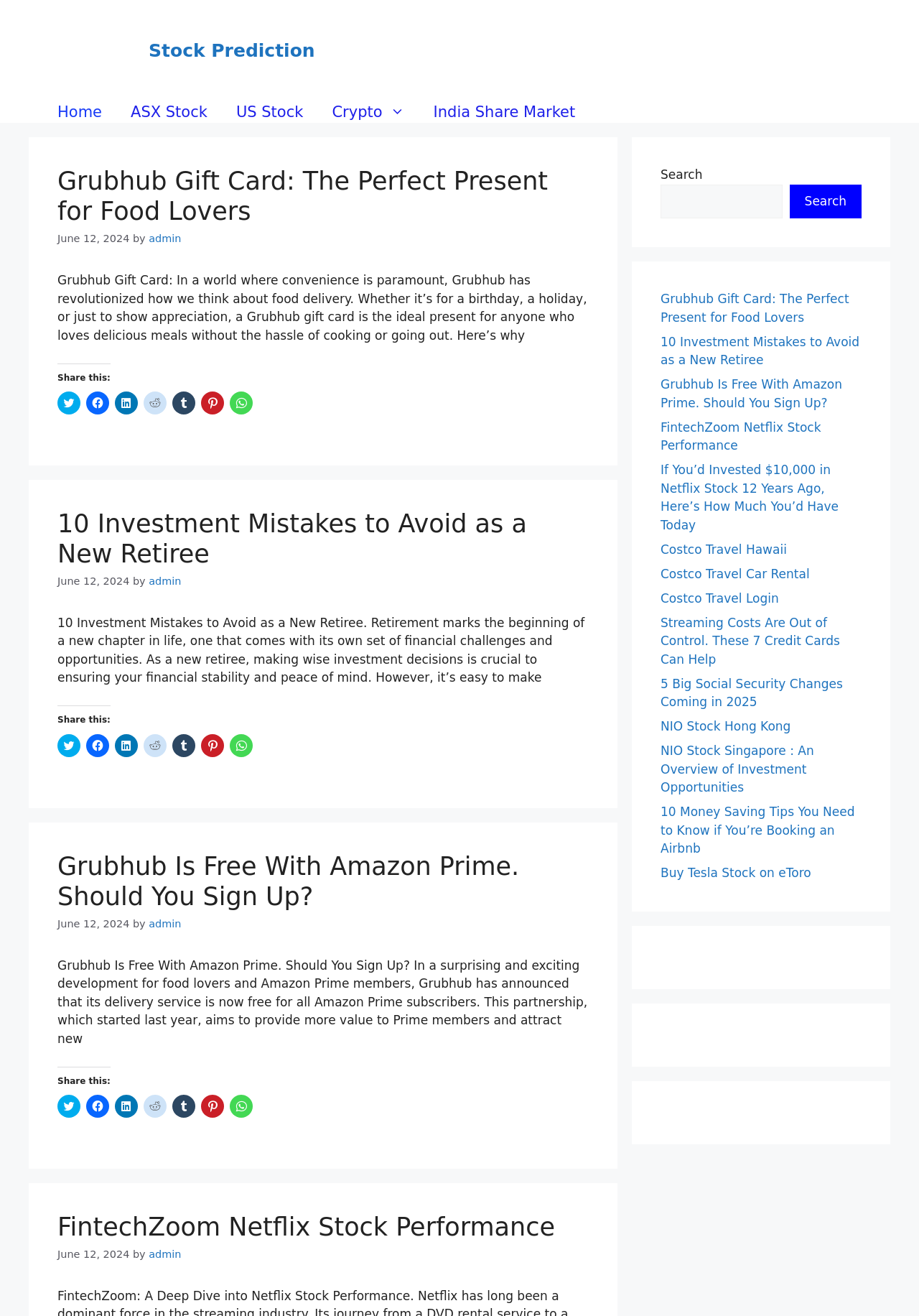Locate the bounding box of the UI element described by: "Crypto" in the given webpage screenshot.

[0.346, 0.077, 0.456, 0.093]